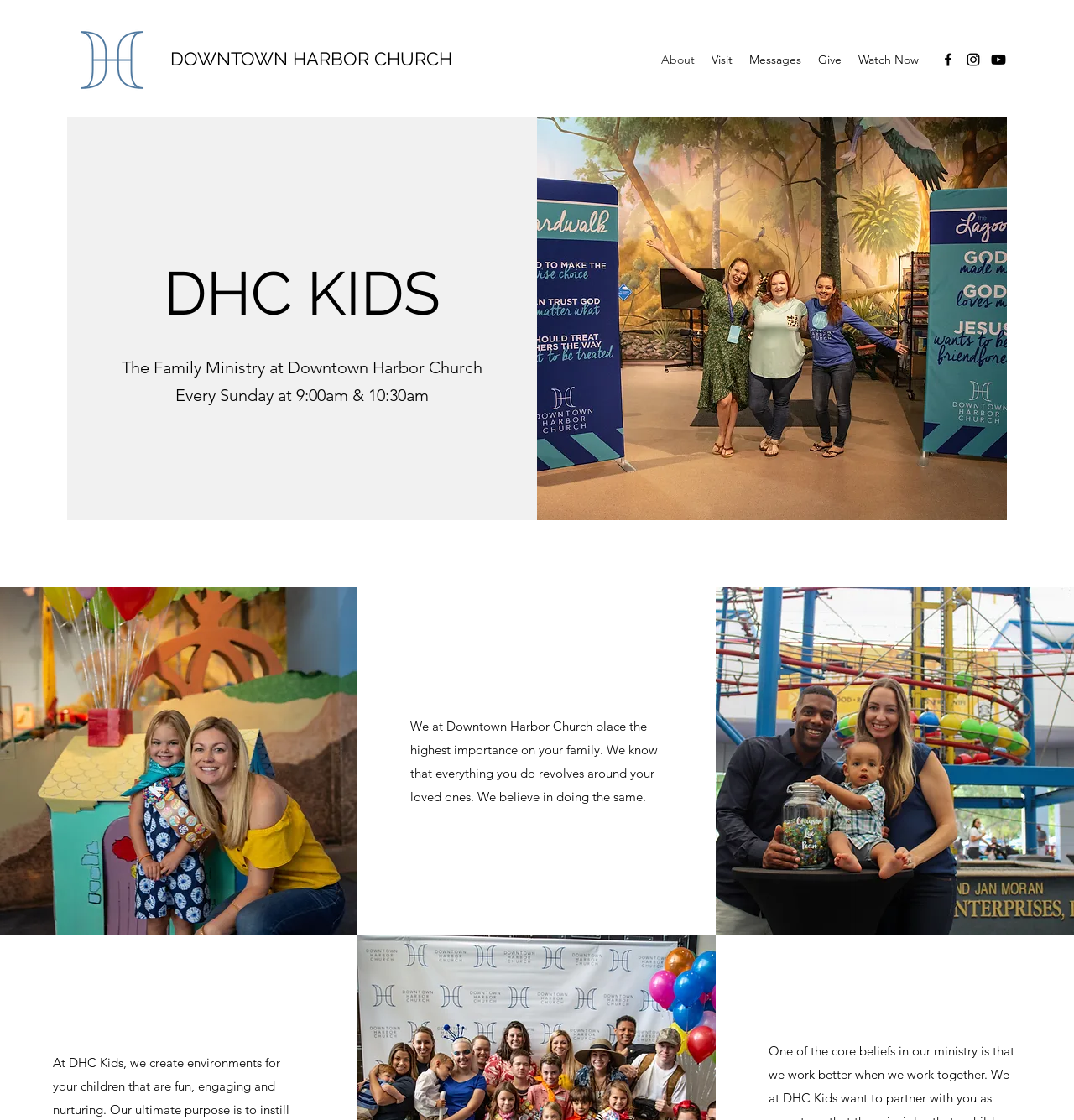Find the bounding box coordinates of the element to click in order to complete the given instruction: "Visit Facebook page."

[0.875, 0.046, 0.891, 0.061]